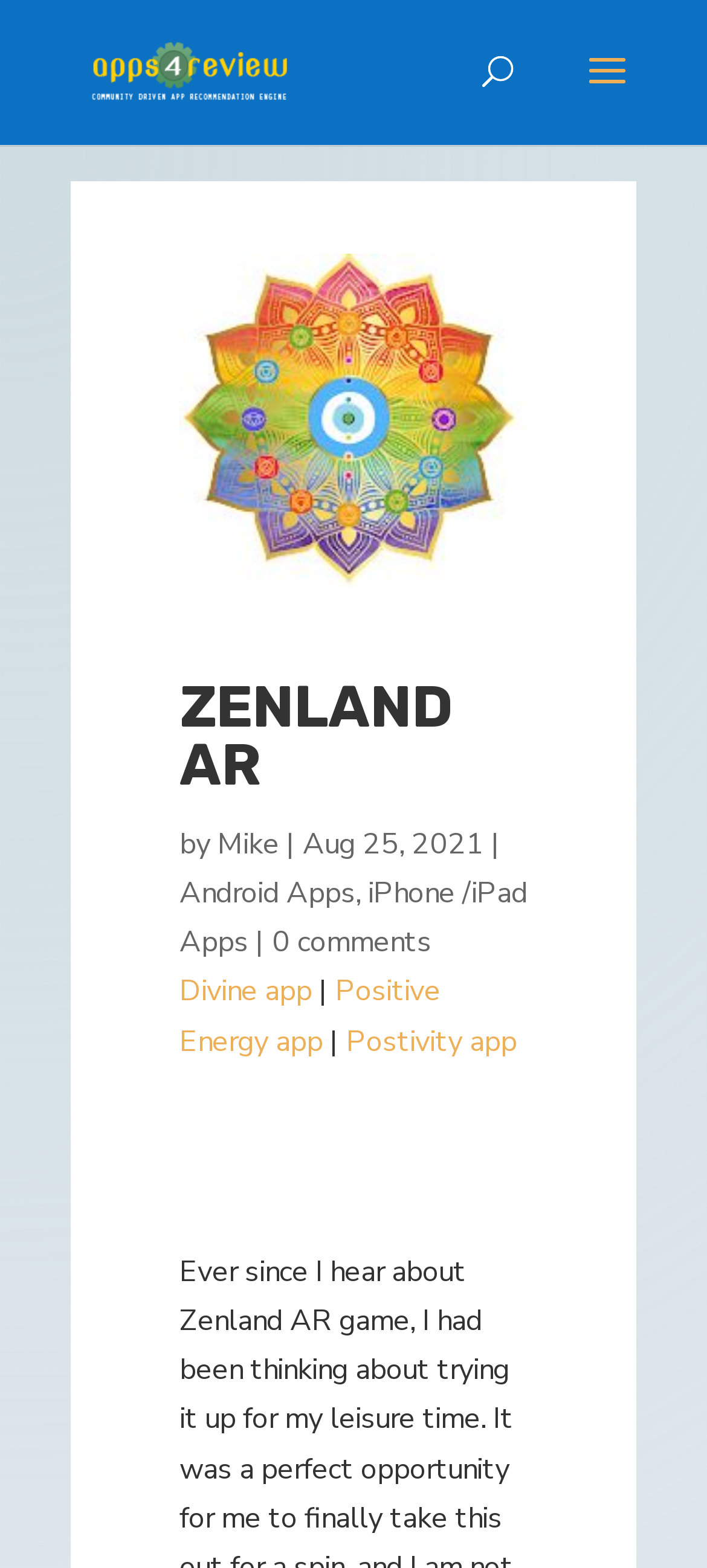Summarize the webpage in an elaborate manner.

The webpage appears to be a review or article about the Zenland AR game. At the top left, there is a link to "Apps4review" accompanied by an image with the same name. Below this, there is a search bar that spans almost the entire width of the page.

The main content of the page is focused on the game, with a large image taking up most of the width. Above the image, there is a heading that reads "ZENLAND AR". Below the heading, there is a line of text that includes the name "Mike" as the author, a date "Aug 25, 2021", and some category links "Android Apps" and "iPhone /iPad Apps".

Underneath the author information, there are several links to related apps, including "Divine app", "Positive Energy app", and "Postivity app", separated by vertical lines. At the bottom of this section, there is a link to "0 comments", suggesting that the article has no comments.

Overall, the page is organized in a clear and concise manner, with the main focus on the game and its details.